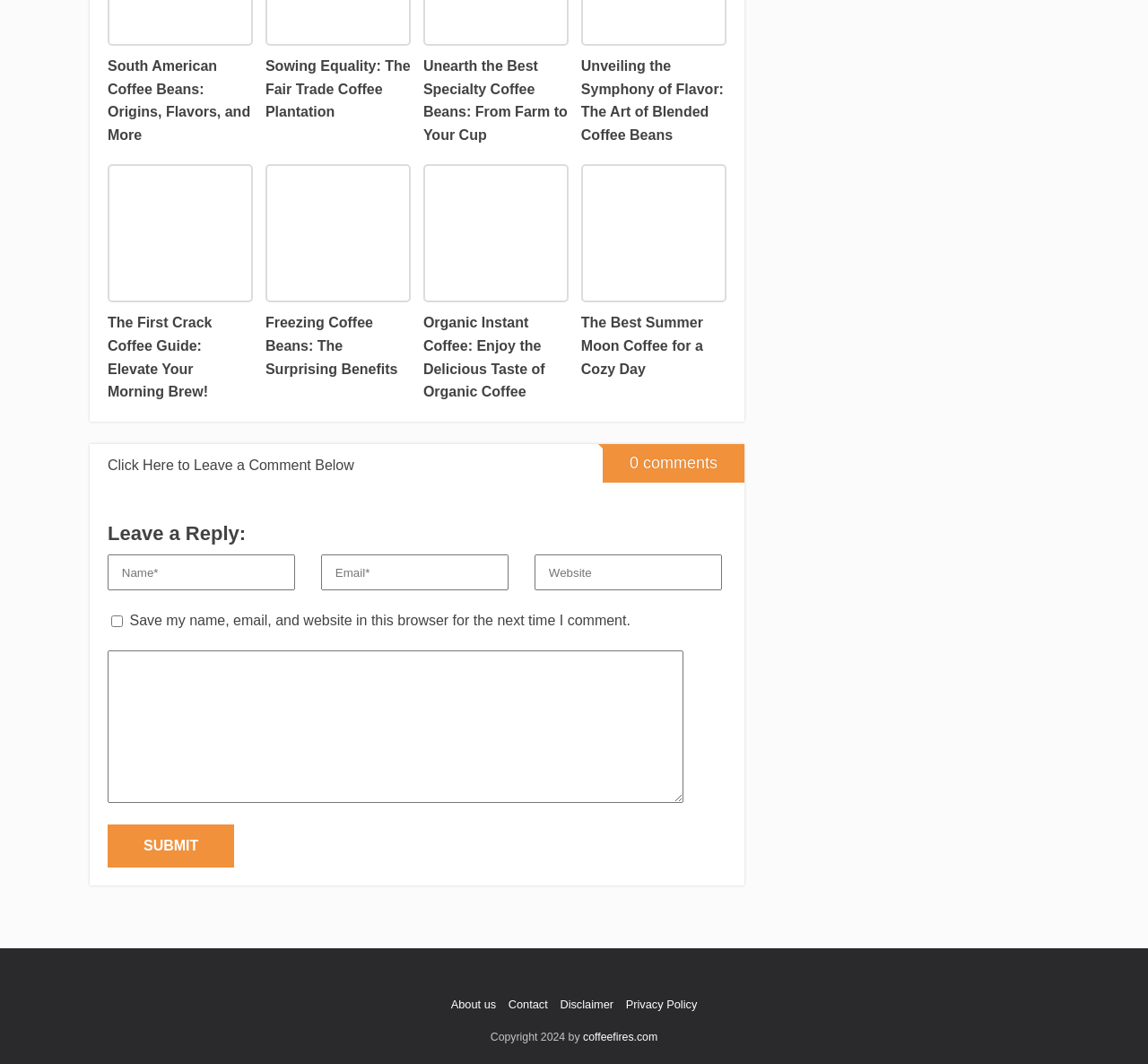Using the format (top-left x, top-left y, bottom-right x, bottom-right y), provide the bounding box coordinates for the described UI element. All values should be floating point numbers between 0 and 1: Disclaimer

[0.488, 0.937, 0.534, 0.95]